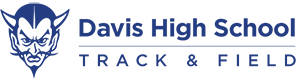Provide a rich and detailed narrative of the image.

The image displays the logo of the Davis High School Track & Field team, prominently featuring a fierce-looking character that represents the school's spirit. Beneath the mascot, the text "Davis High School" is presented in a bold, blue font, followed by "TRACK & FIELD," which emphasizes the athletic focus of the program. This logo is an integral part of the team's identity as they participate in various track and field events, showcasing school pride and camaraderie among athletes.